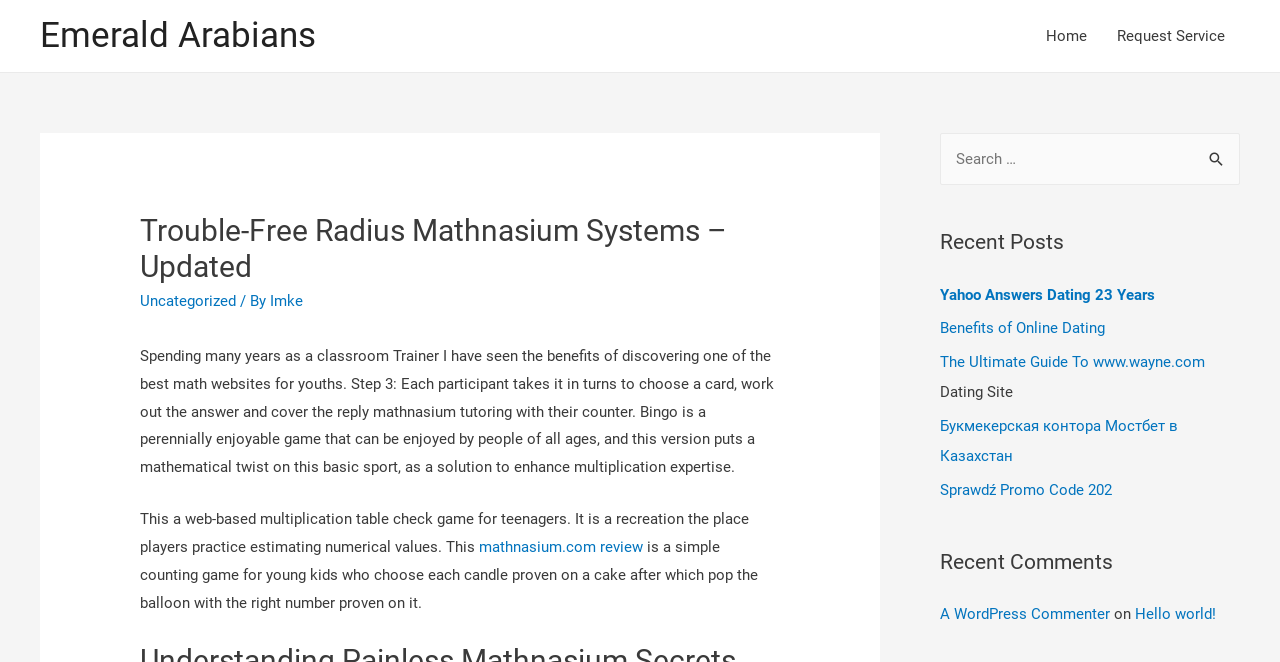Determine the bounding box coordinates of the clickable element to achieve the following action: 'Read the 'Recent Posts''. Provide the coordinates as four float values between 0 and 1, formatted as [left, top, right, bottom].

[0.734, 0.343, 0.969, 0.39]